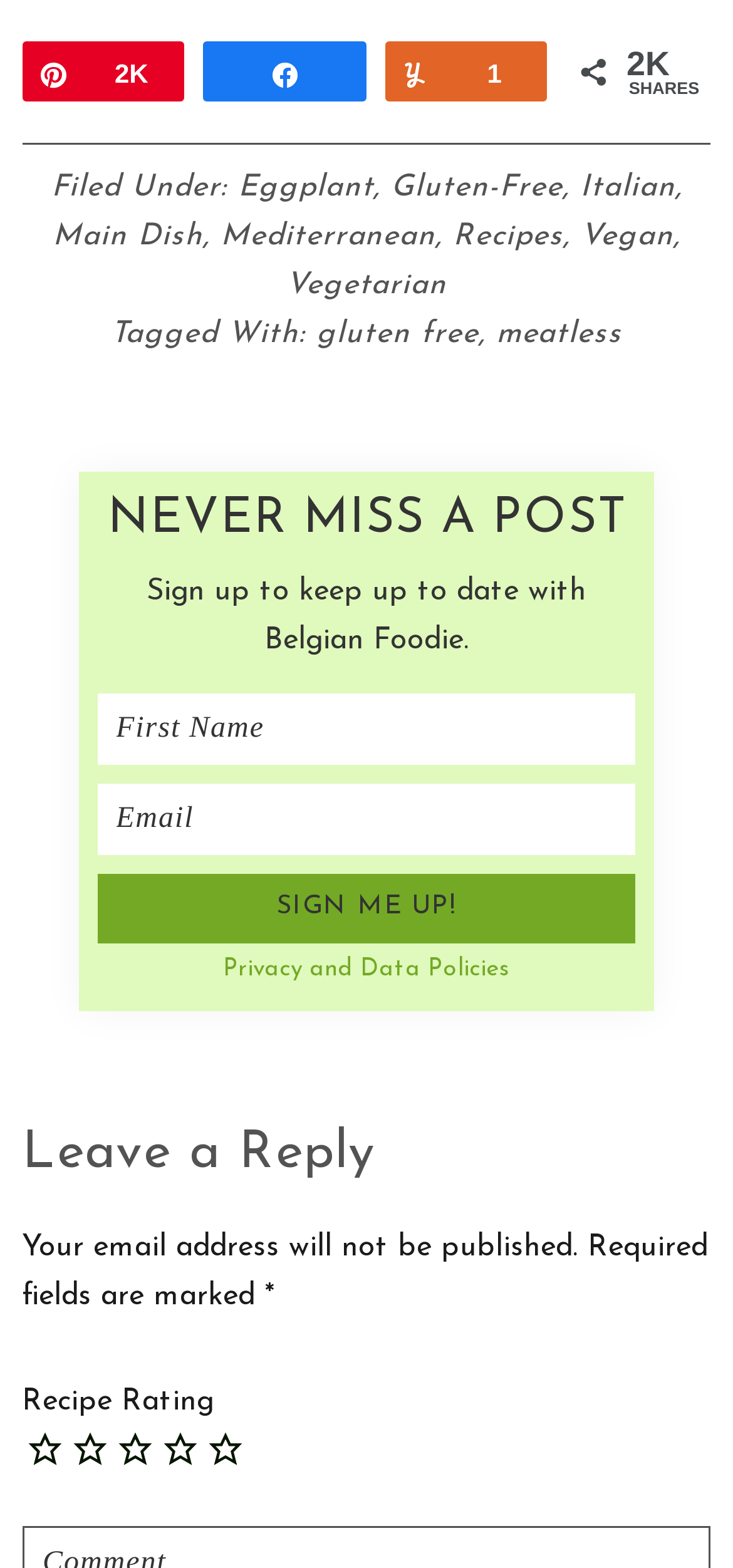Specify the bounding box coordinates of the element's region that should be clicked to achieve the following instruction: "Click the 'A Pin 2K' link". The bounding box coordinates consist of four float numbers between 0 and 1, in the format [left, top, right, bottom].

[0.033, 0.027, 0.249, 0.063]